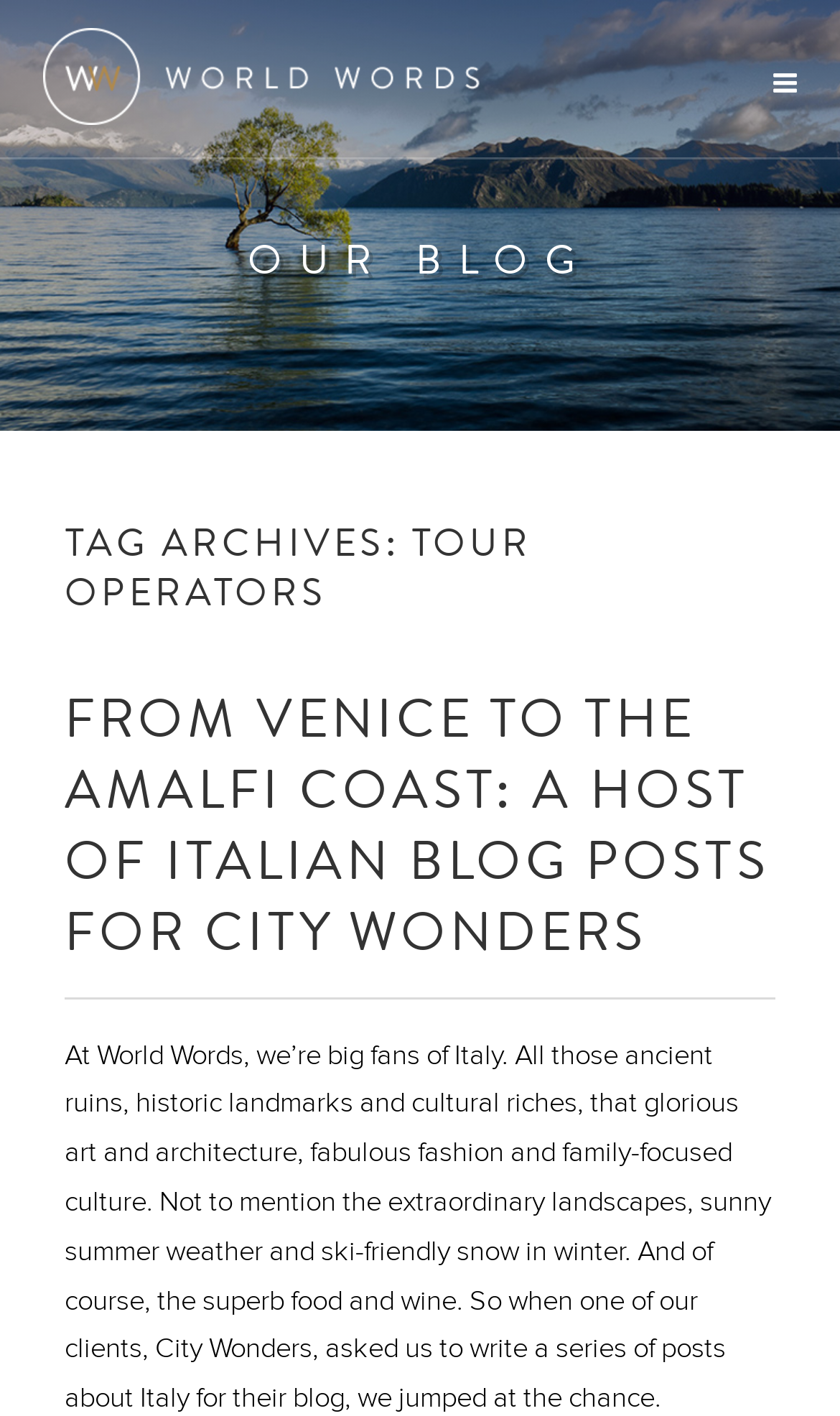What is the category of blog posts on this page?
Based on the image content, provide your answer in one word or a short phrase.

Tour Operators